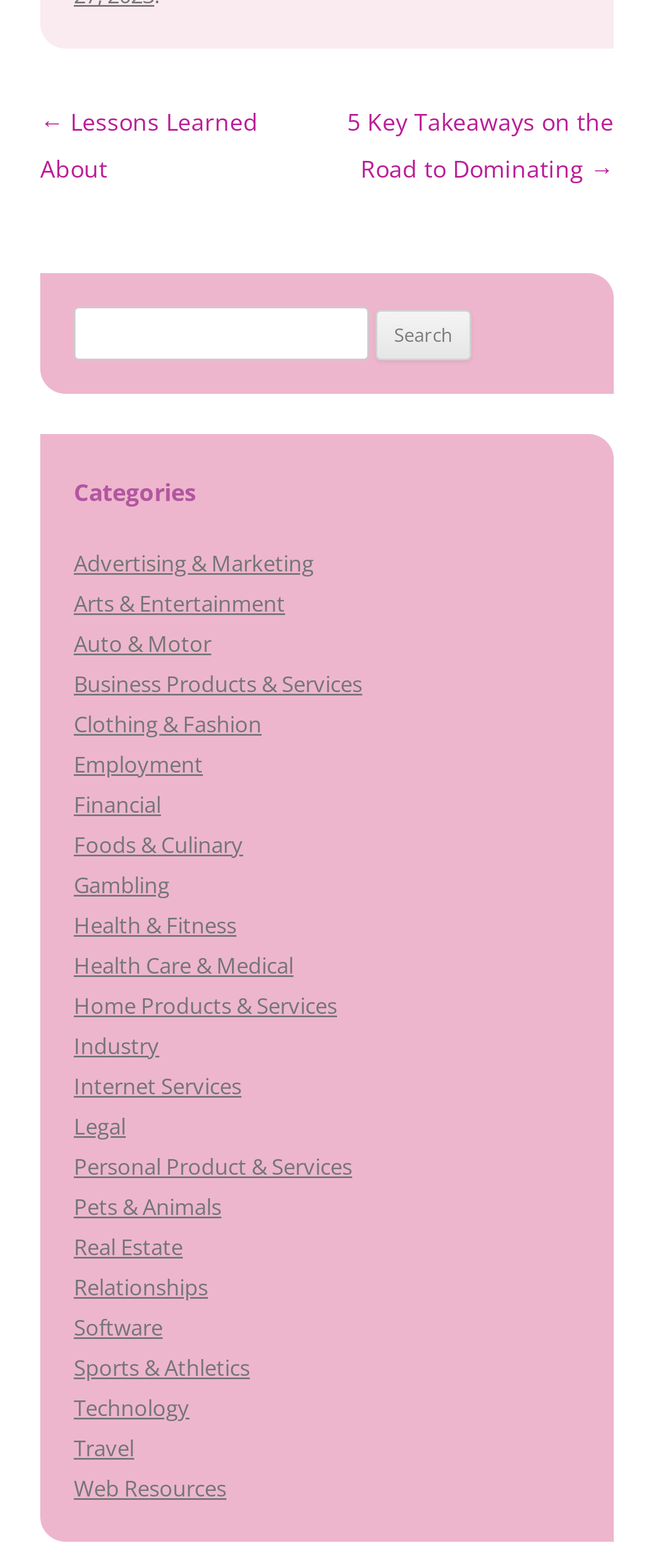Please indicate the bounding box coordinates of the element's region to be clicked to achieve the instruction: "Go to the next post". Provide the coordinates as four float numbers between 0 and 1, i.e., [left, top, right, bottom].

[0.531, 0.068, 0.938, 0.118]